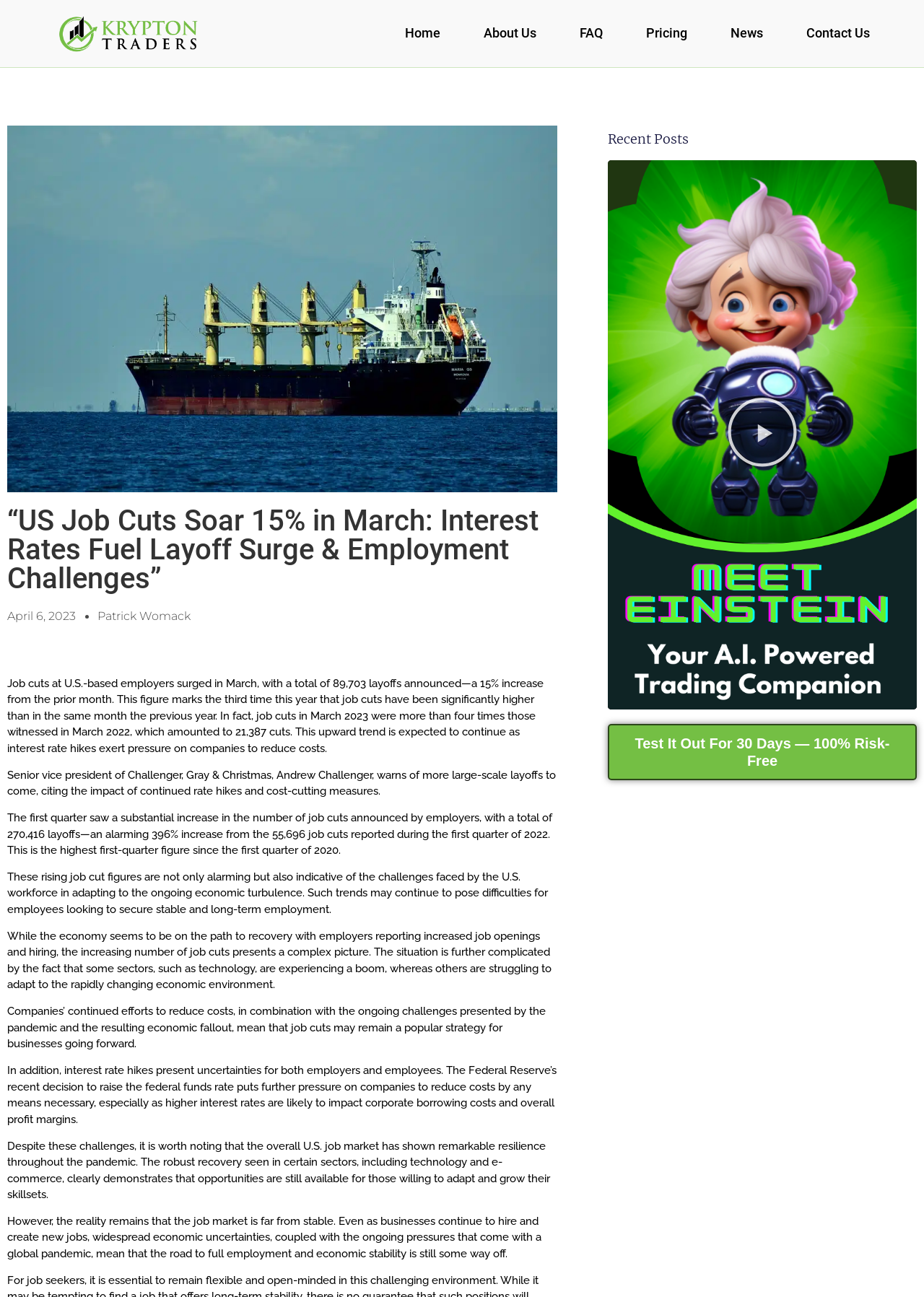Calculate the bounding box coordinates for the UI element based on the following description: "April 6, 2023". Ensure the coordinates are four float numbers between 0 and 1, i.e., [left, top, right, bottom].

[0.008, 0.468, 0.082, 0.482]